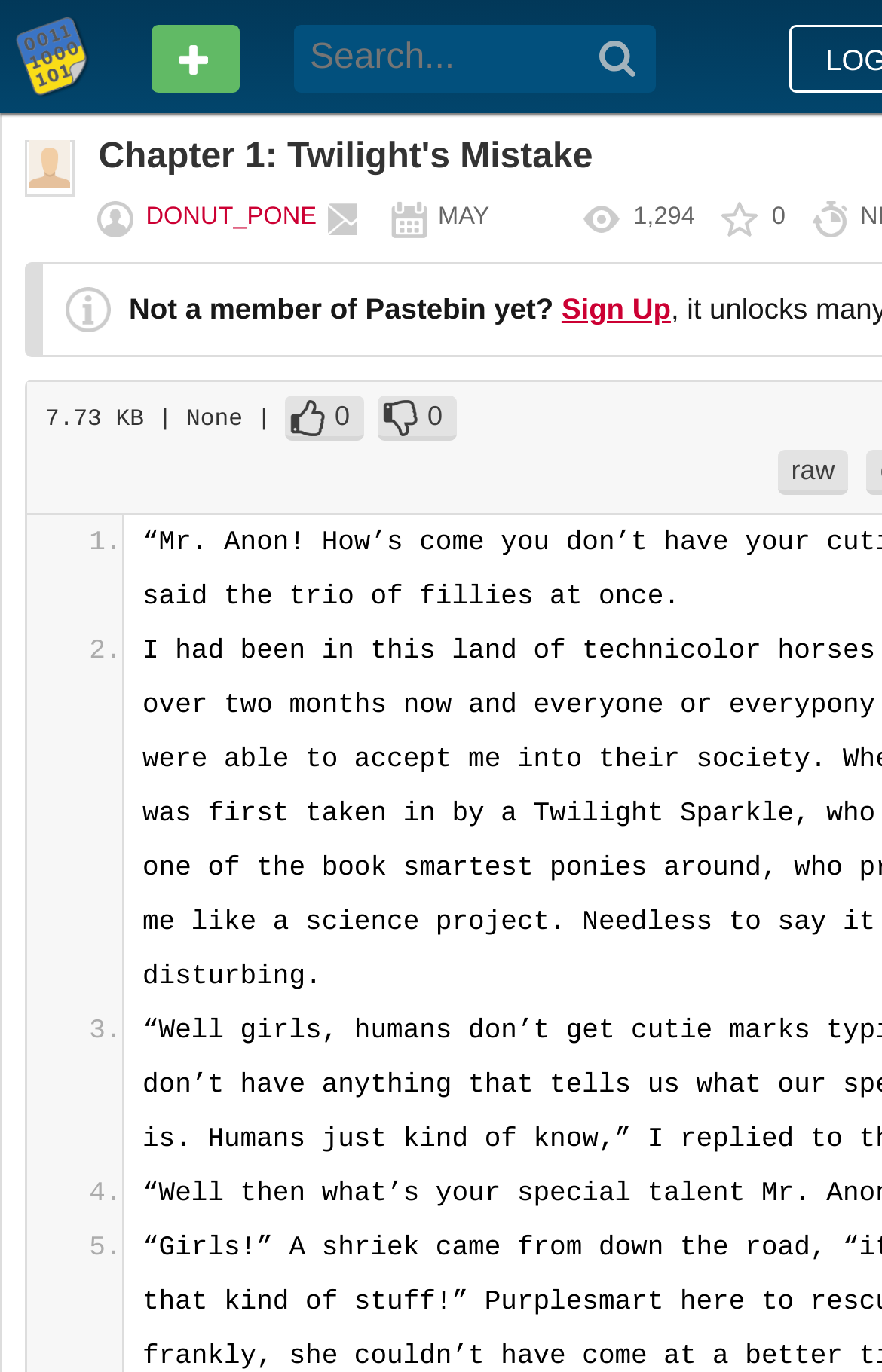Give a short answer to this question using one word or a phrase:
How many unique visits does this paste have?

1,294